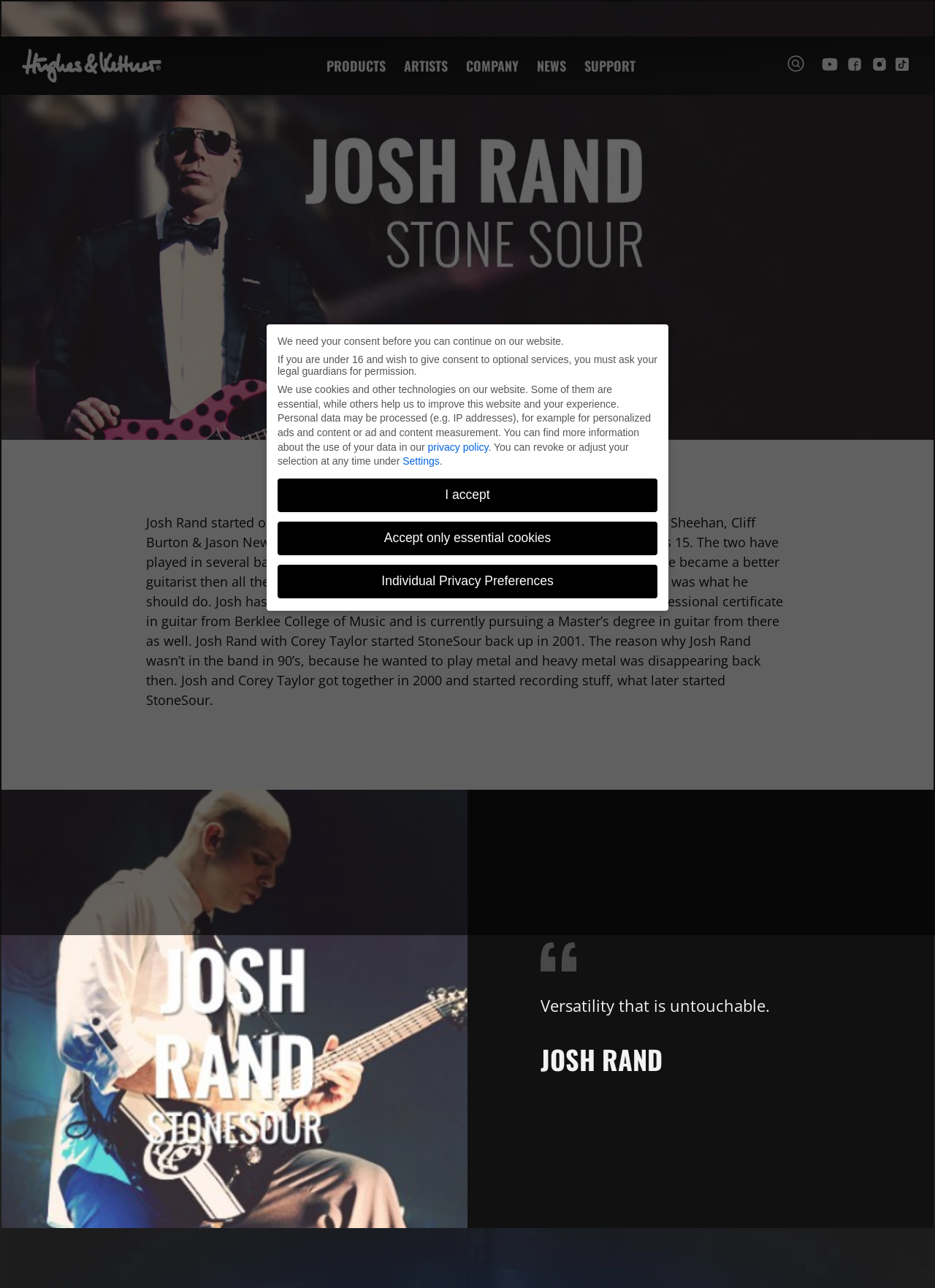Who are some of Josh Rand's inspirations?
Based on the image, please offer an in-depth response to the question.

The webpage states that Josh Rand was inspired by Billy Sheehan, Cliff Burton, and Jason Newsted, among others, which is mentioned in the biography section.